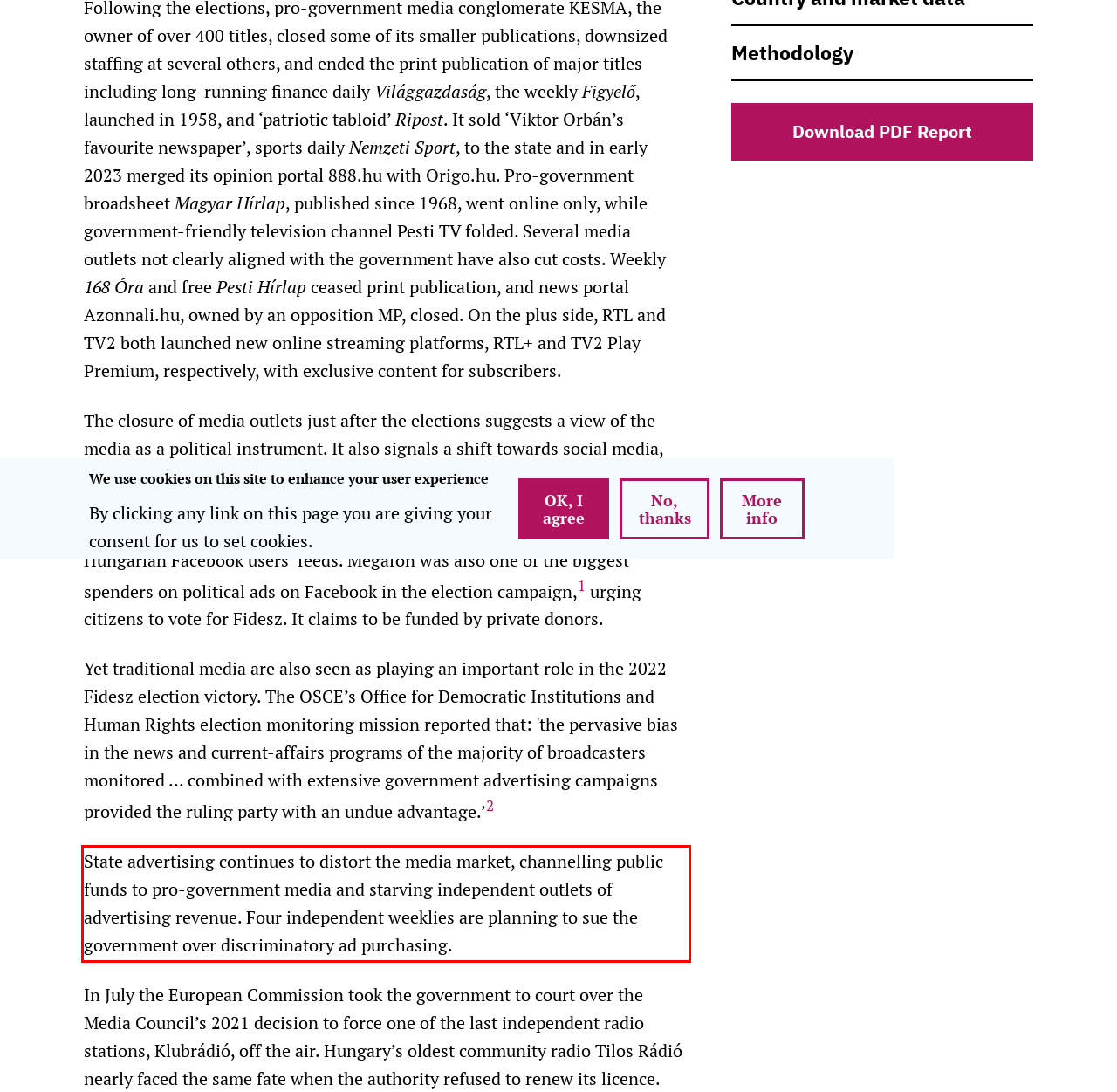You have a screenshot of a webpage with a red bounding box. Identify and extract the text content located inside the red bounding box.

State advertising continues to distort the media market, channelling public funds to pro-government media and starving independent outlets of advertising revenue. Four independent weeklies are planning to sue the government over discriminatory ad purchasing.